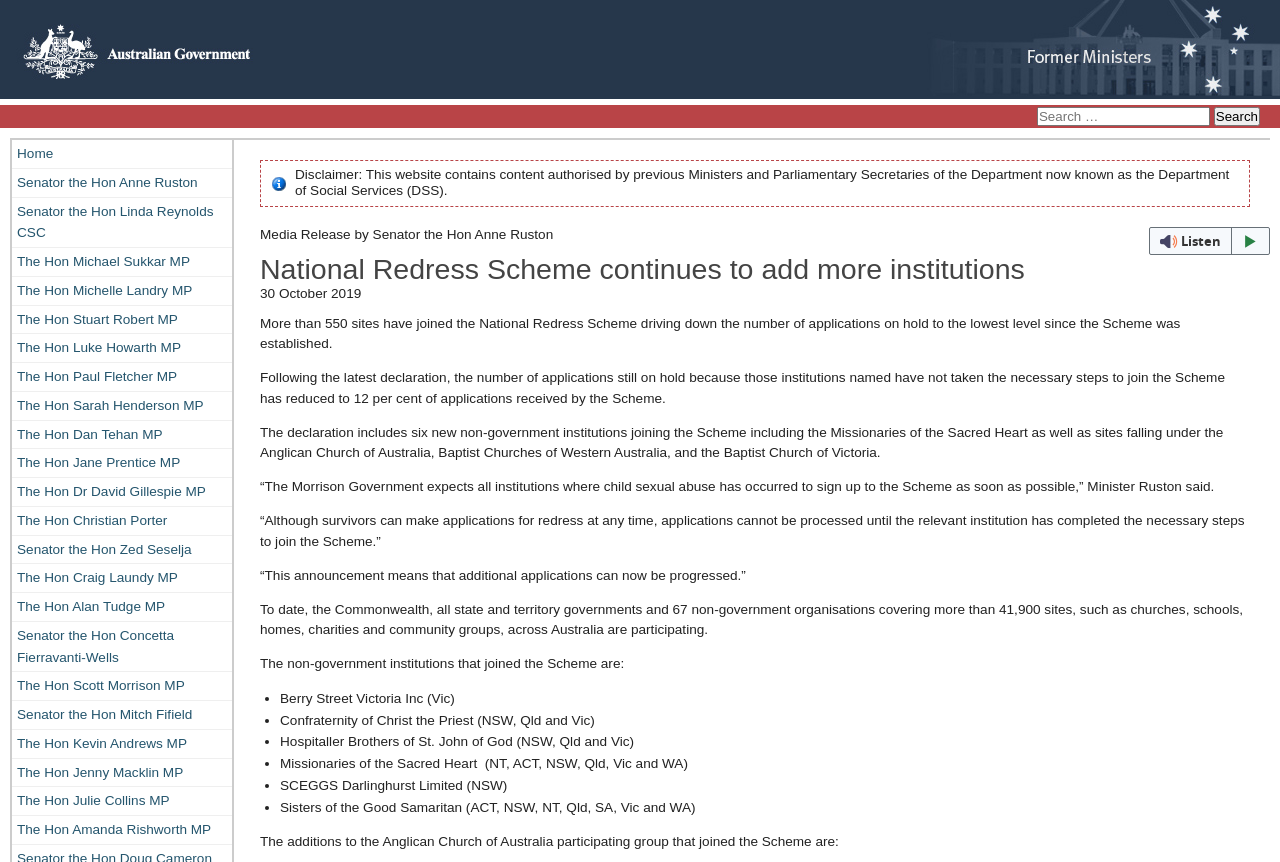Identify the bounding box coordinates of the clickable region to carry out the given instruction: "Listen to the webpage with webReader".

[0.898, 0.263, 0.992, 0.295]